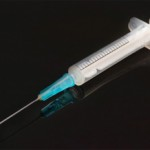Describe the important features and context of the image with as much detail as possible.

The image depicts a medical syringe, emphasizing its clear plastic casing and a fine needle, typically associated with the administration of medications or vaccines. The blue hub contrasts with the transparent barrel, which features measured markings for dosage. This imagery is particularly relevant in discussions surrounding addiction, specifically the potential for substance use through injection methods. The syringe often symbolizes both medical practices and the risks associated with intravenous drug use, a key topic in the context of addiction awareness and education. This image may relate to articles or studies that highlight the impact of drug usage on health, illustrating the stark realities faced by individuals struggling with addiction.